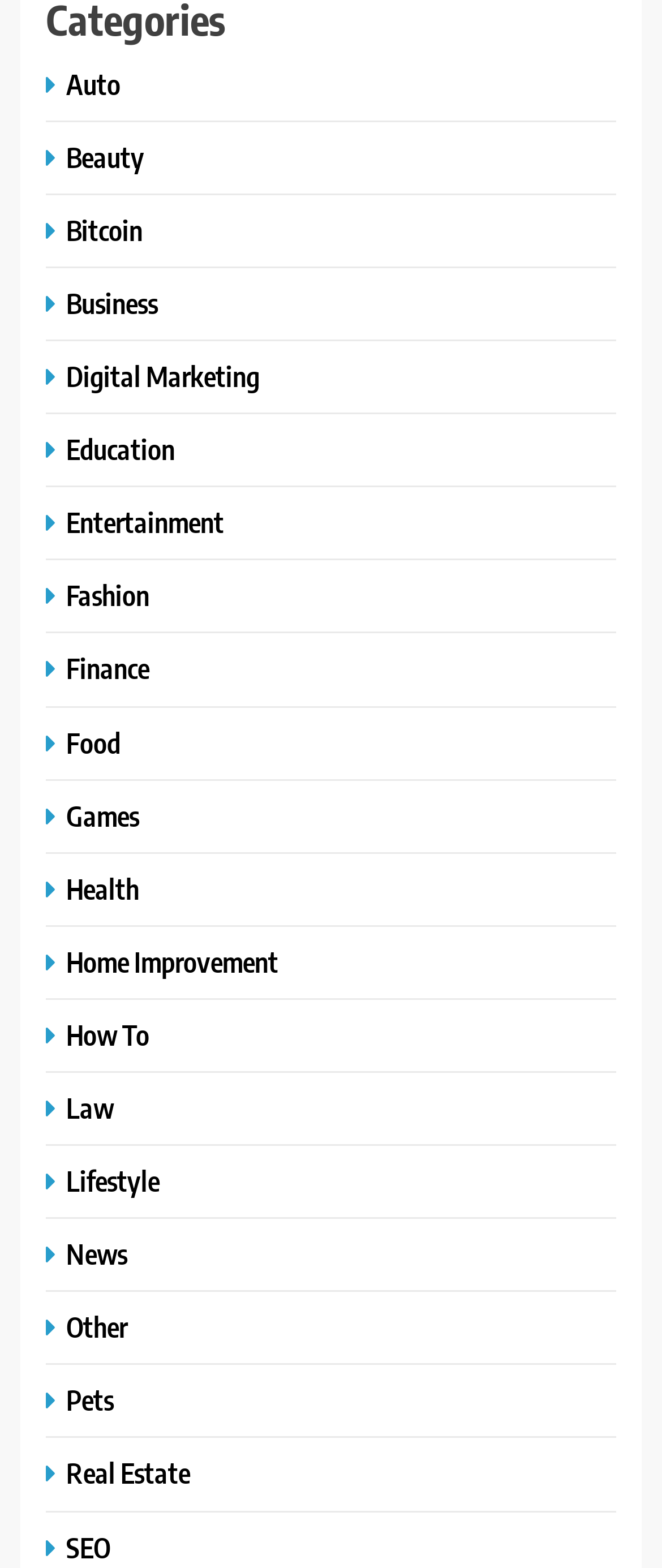Please provide a comprehensive response to the question based on the details in the image: How many characters are in the longest category name?

I found the longest category name to be 'Digital Marketing' which has 17 characters.